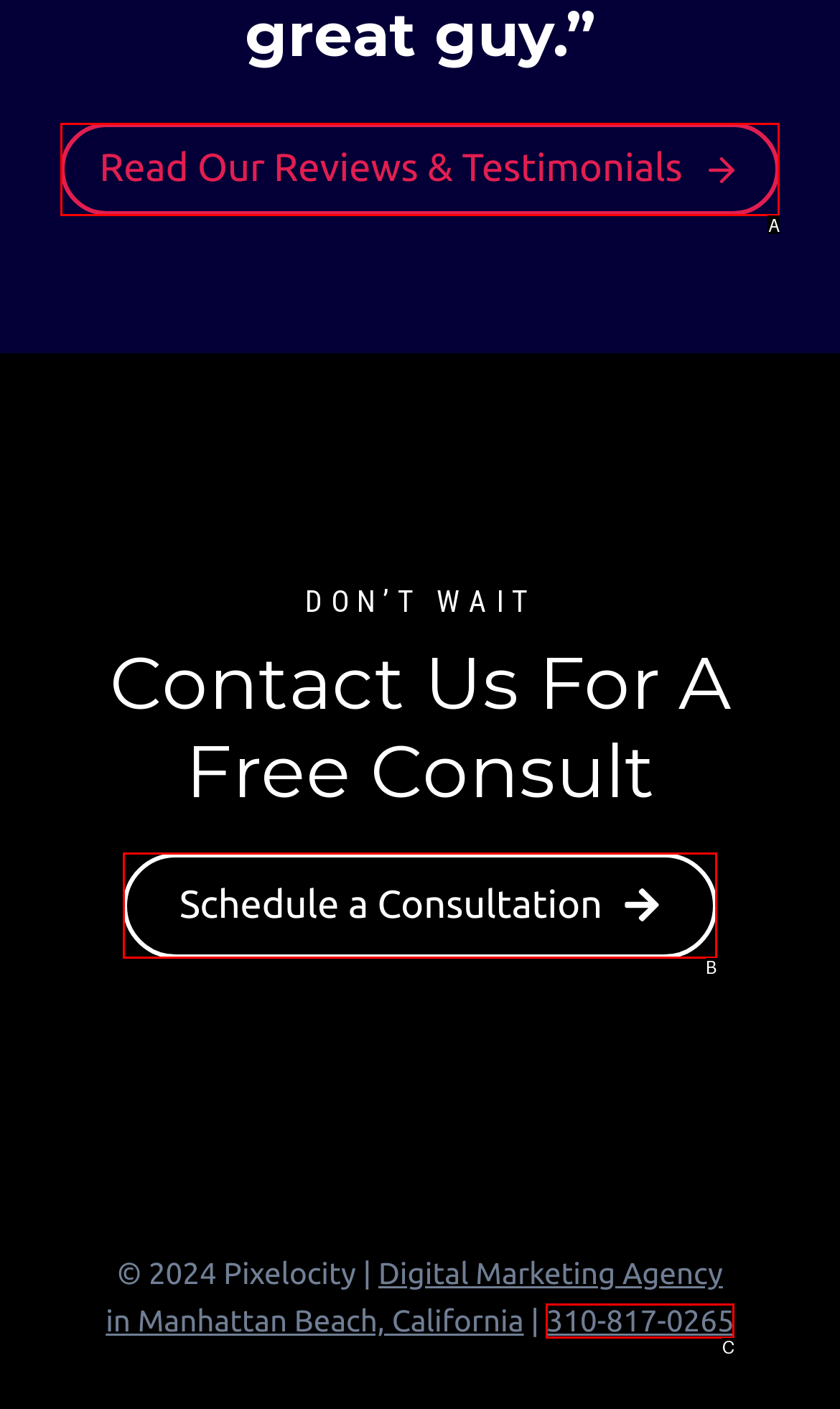Which HTML element matches the description: 310-817-0265?
Reply with the letter of the correct choice.

C